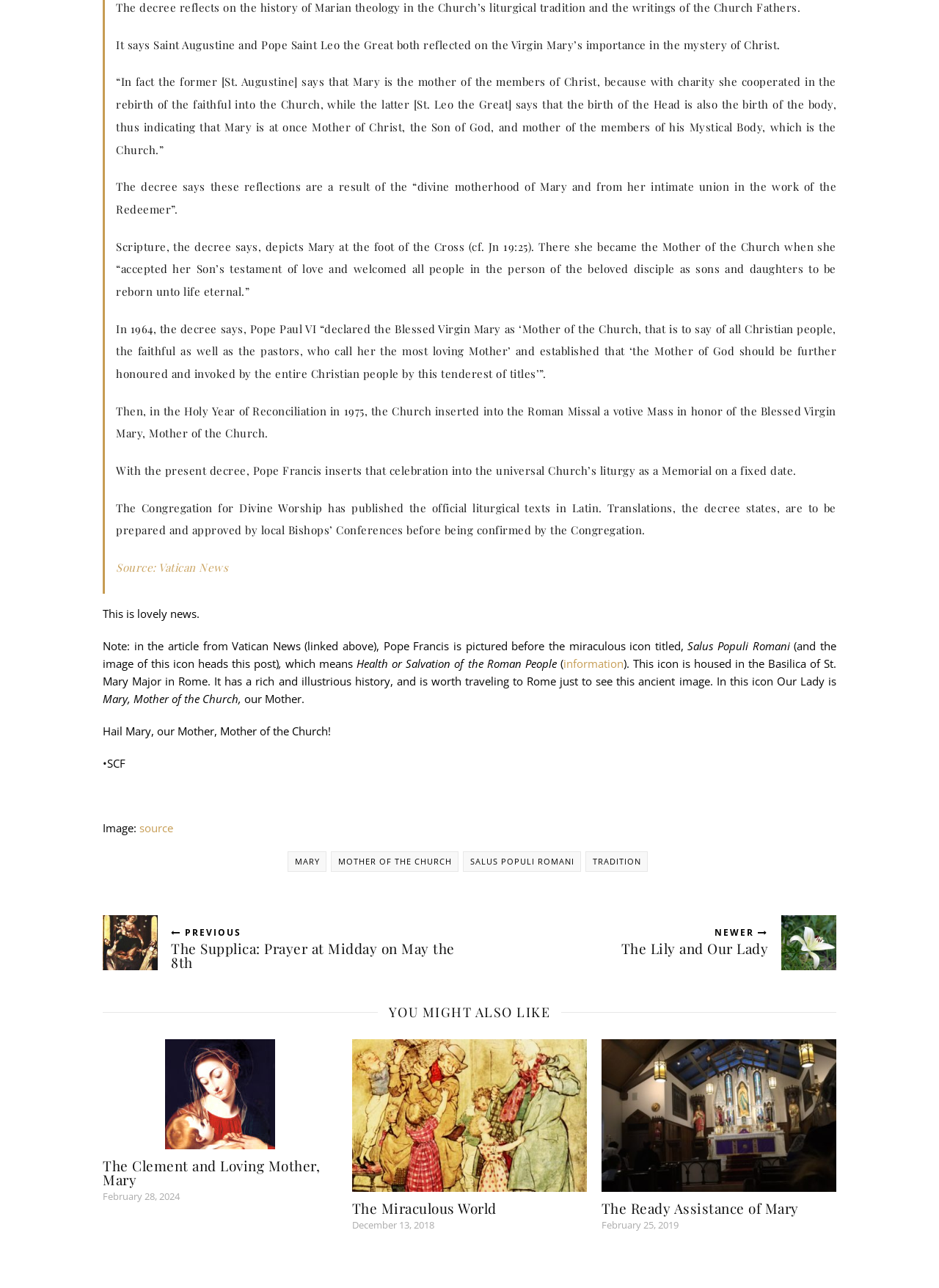Analyze the image and give a detailed response to the question:
What is the meaning of 'Salus Populi Romani'?

The article explains that 'Salus Populi Romani' is a Latin phrase that means 'Health or Salvation of the Roman People', which is the title of an ancient icon of the Virgin Mary.